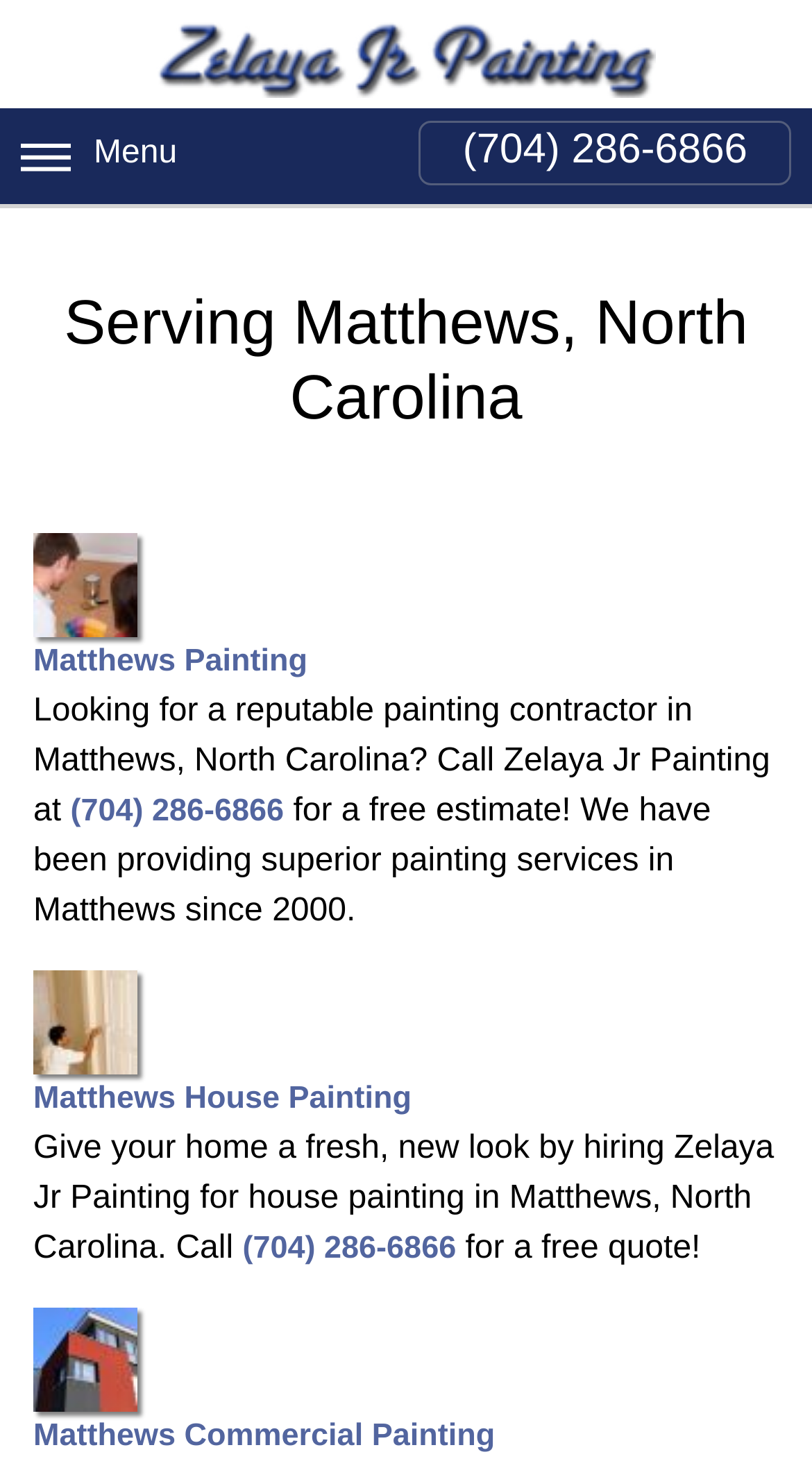What services does Zelaya Jr Painting provide?
Refer to the screenshot and deliver a thorough answer to the question presented.

I inferred this by looking at the text on the webpage, which mentions 'painting contractor', 'house painting', and 'commercial painting', indicating that Zelaya Jr Painting provides various painting services.